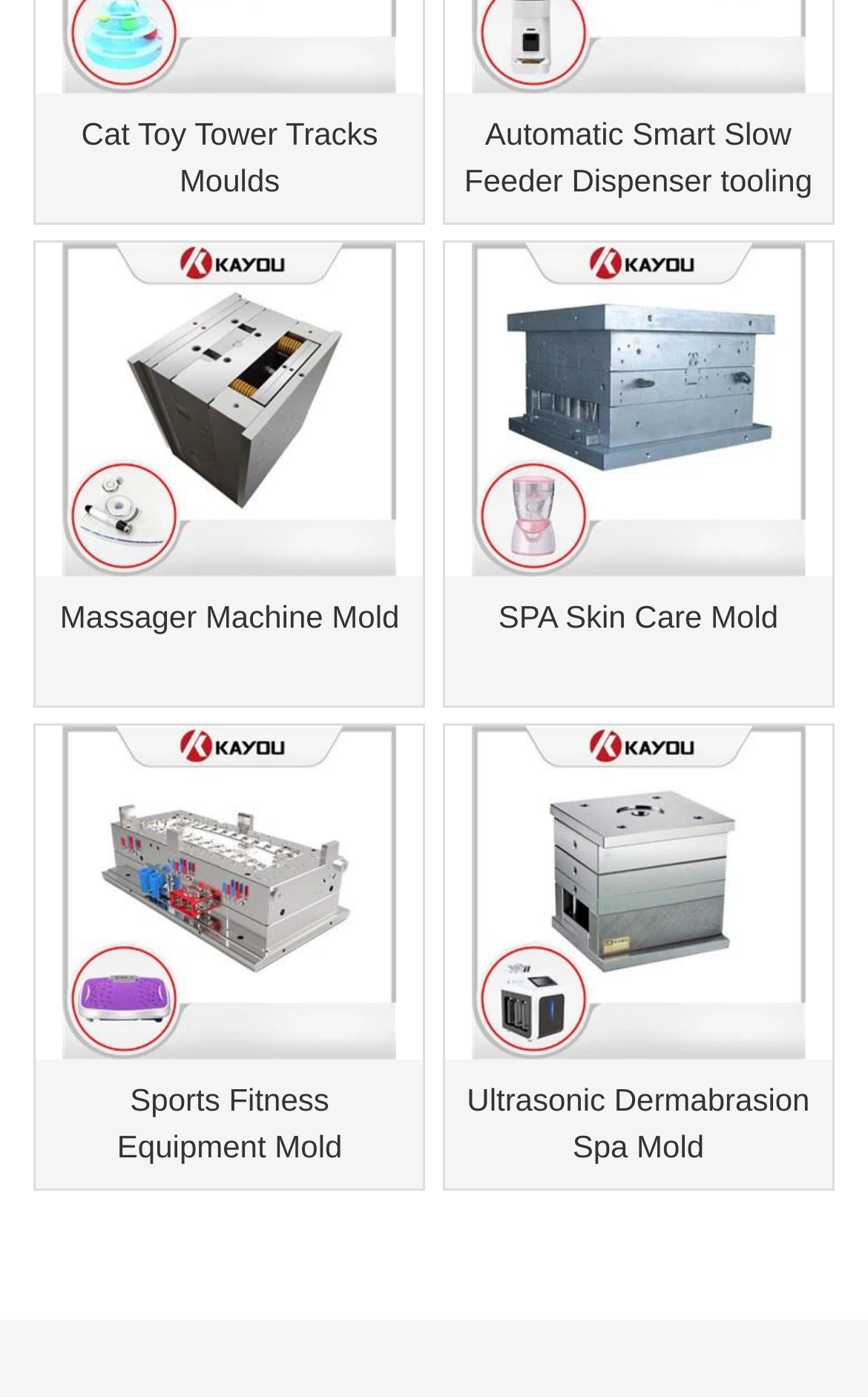Could you find the bounding box coordinates of the clickable area to complete this instruction: "Discover Sports Fitness Equipment Mold"?

[0.041, 0.52, 0.488, 0.759]